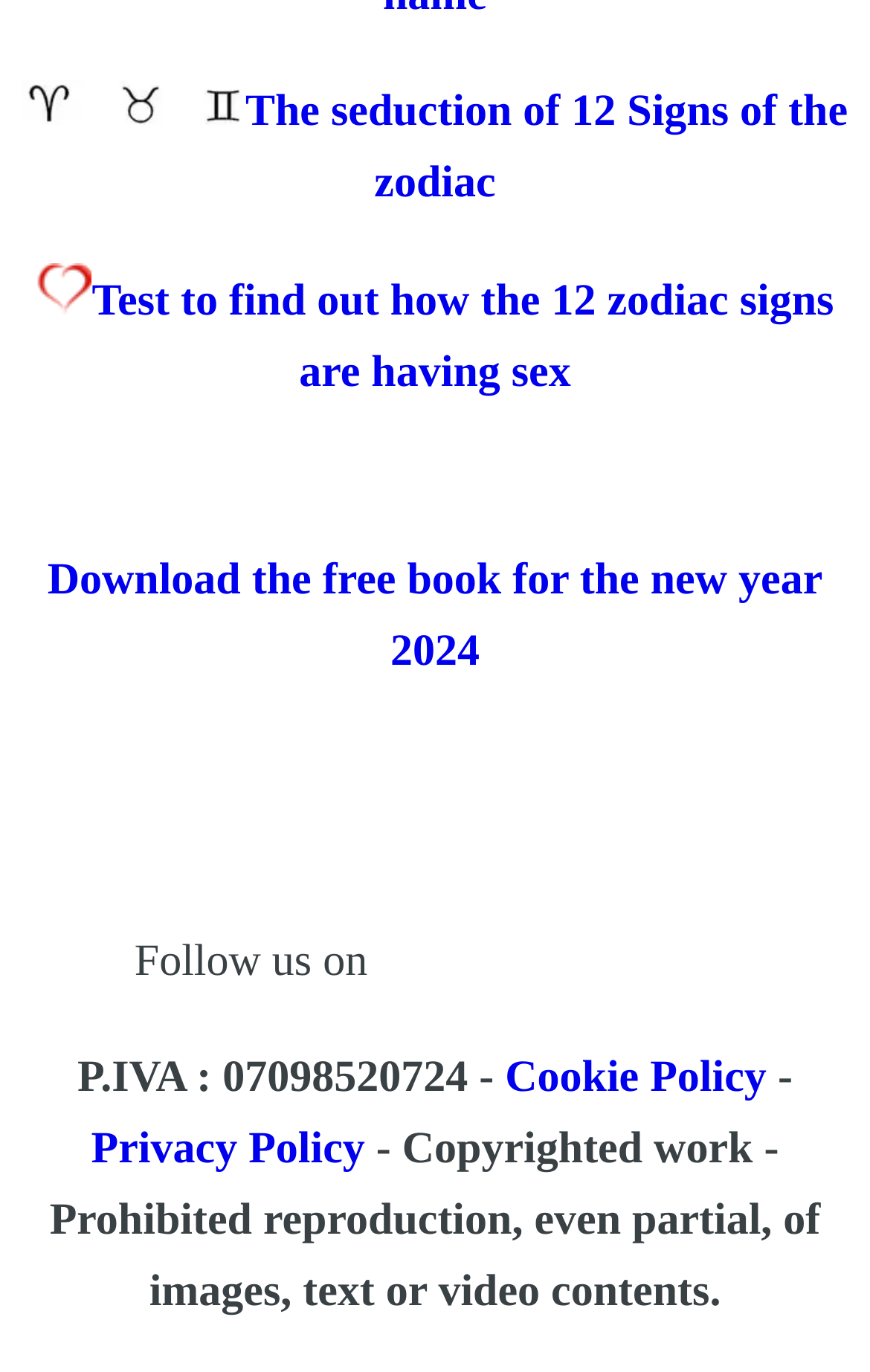Based on the image, please respond to the question with as much detail as possible:
What is the purpose of the link 'TEST TO FIND OUT HOW THE 12 ZODIAC SIGNS ARE HAVING SEX'?

Based on the text of the link, it appears to be a test or quiz related to the 12 zodiac signs and their sexual behavior.